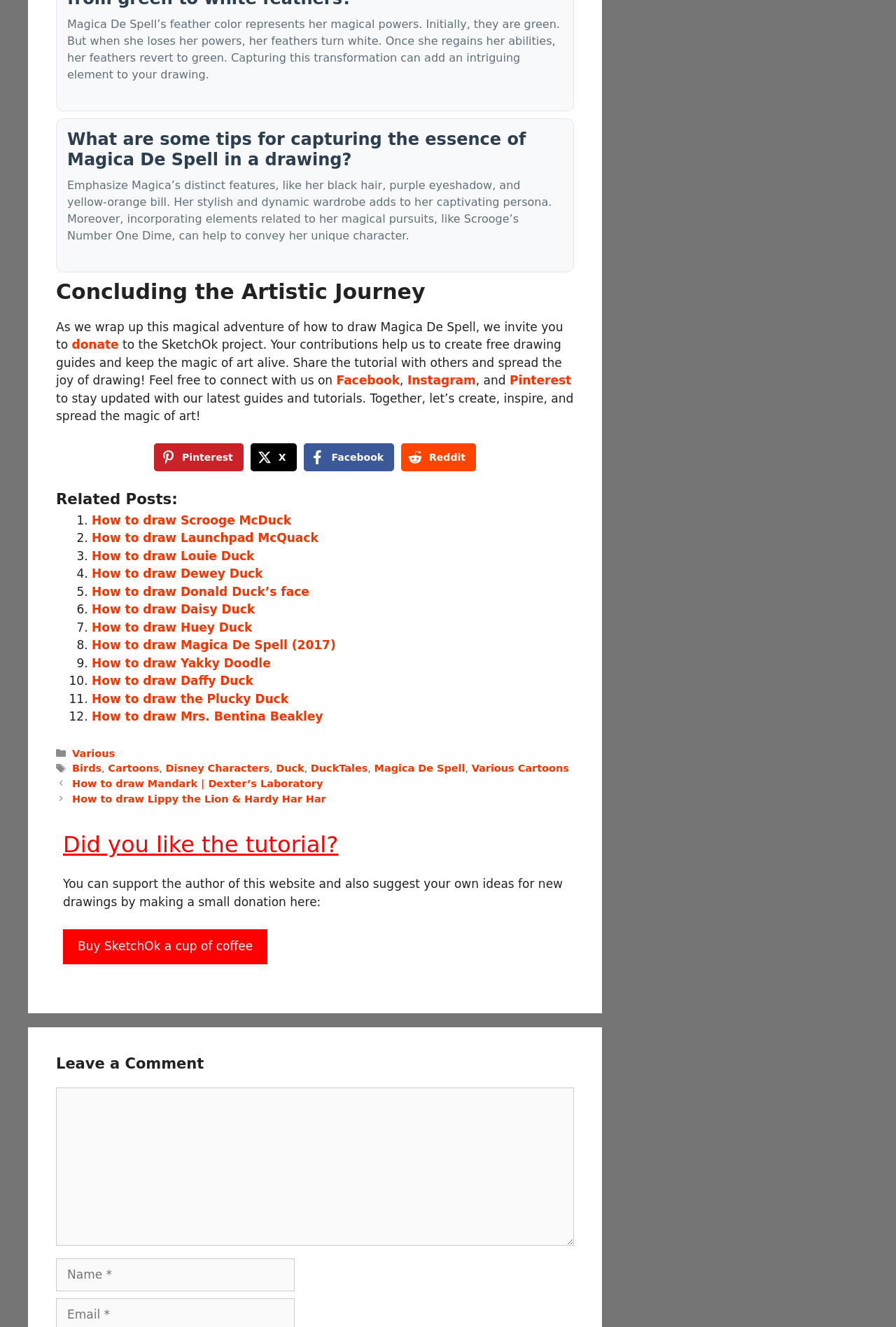Can you specify the bounding box coordinates for the region that should be clicked to fulfill this instruction: "Enter a comment in the textbox".

[0.062, 0.82, 0.641, 0.939]